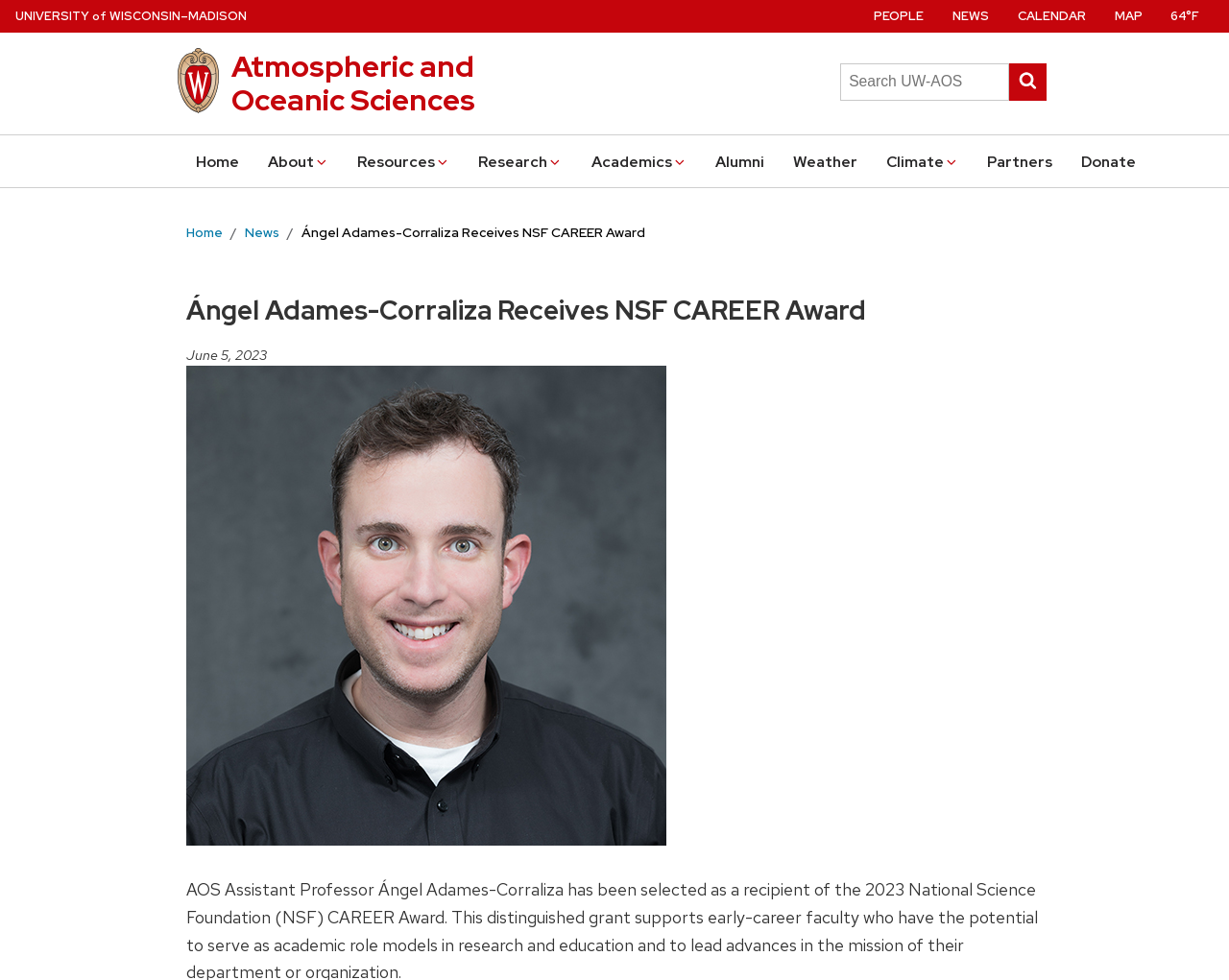What is the text of the first link on the webpage?
Using the image, answer in one word or phrase.

Skip to main content